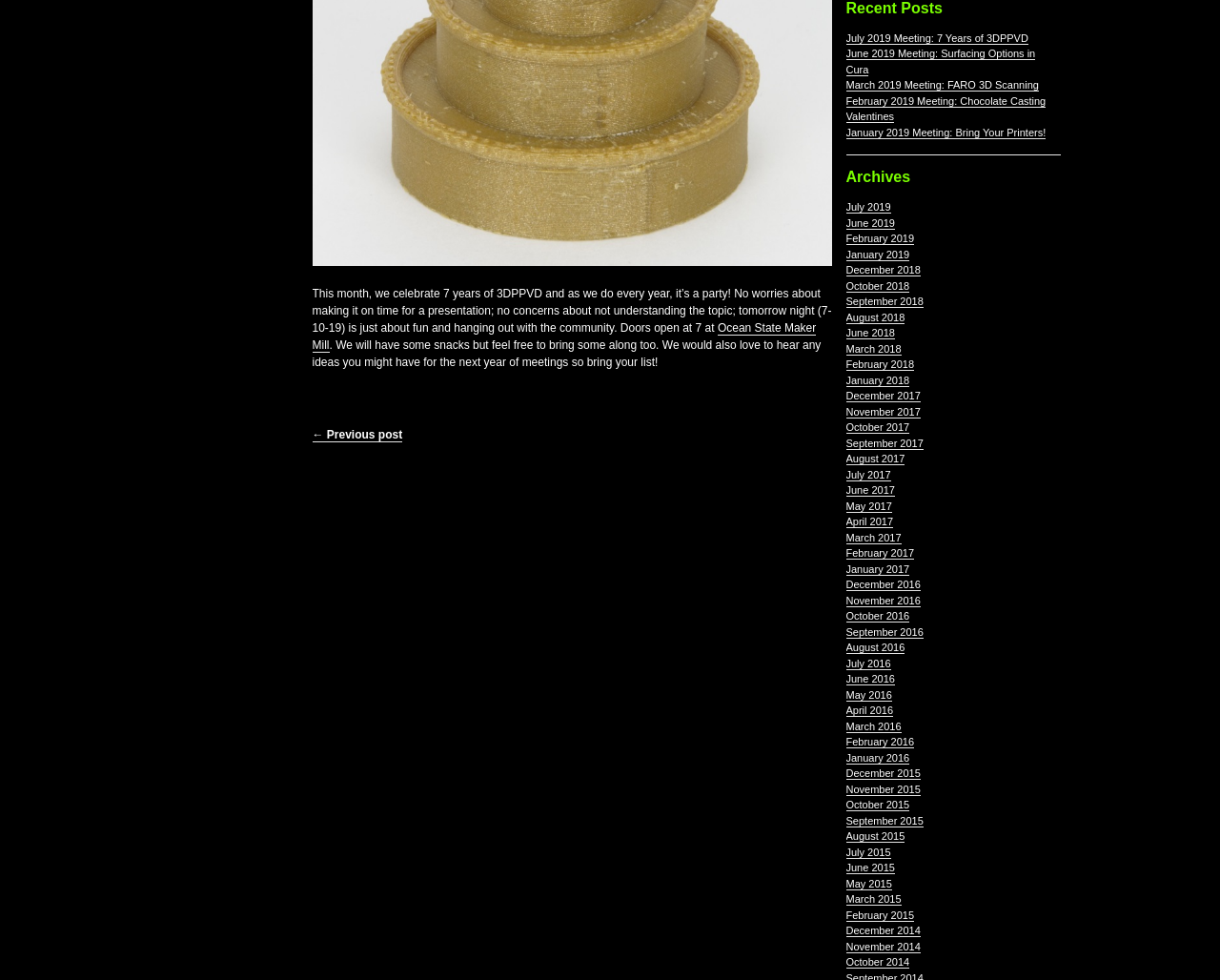Provide the bounding box coordinates of the UI element this sentence describes: "July 2016".

[0.693, 0.671, 0.73, 0.683]